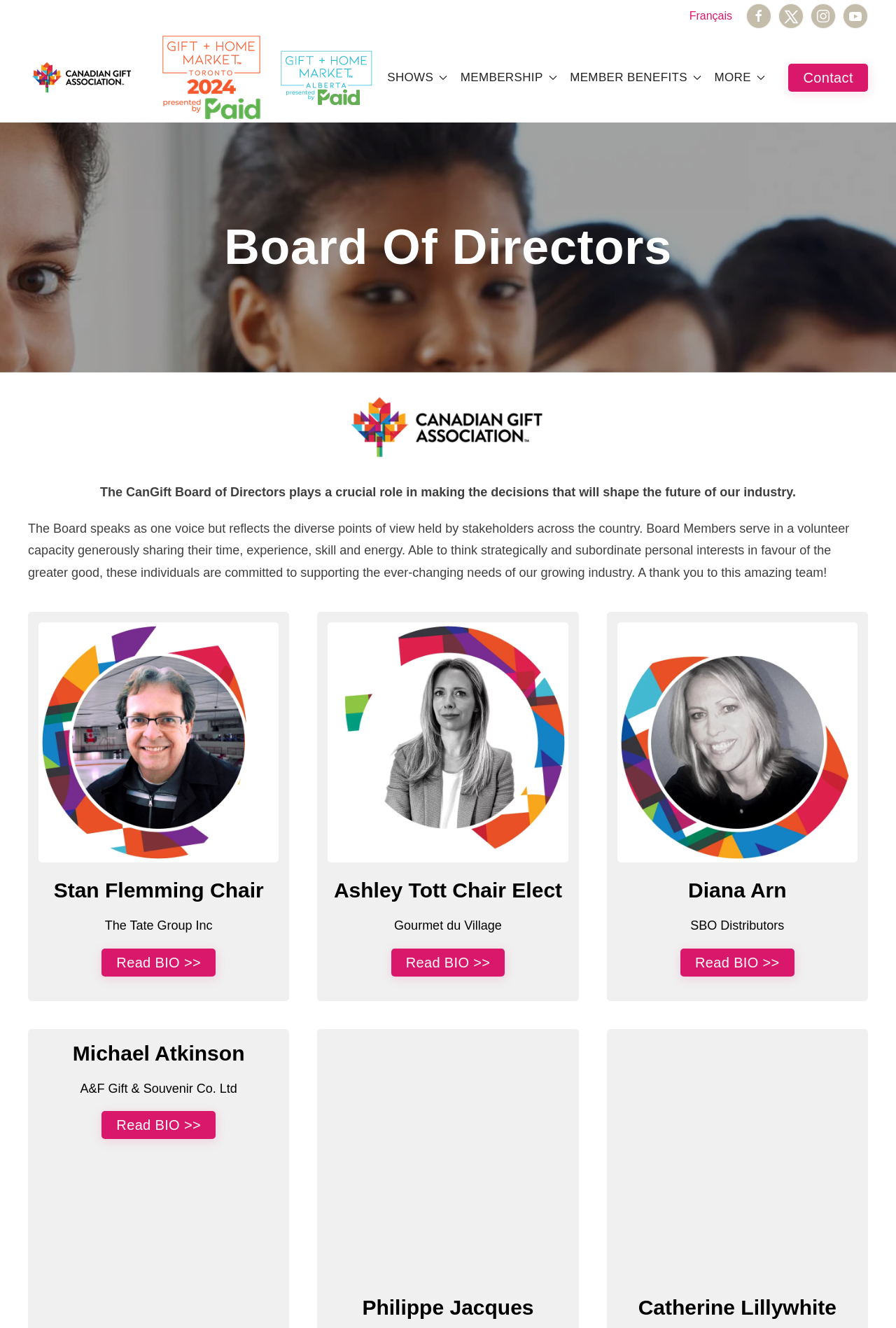Locate the bounding box coordinates of the region to be clicked to comply with the following instruction: "View the bio of Ashley Tott". The coordinates must be four float numbers between 0 and 1, in the form [left, top, right, bottom].

[0.436, 0.714, 0.564, 0.735]